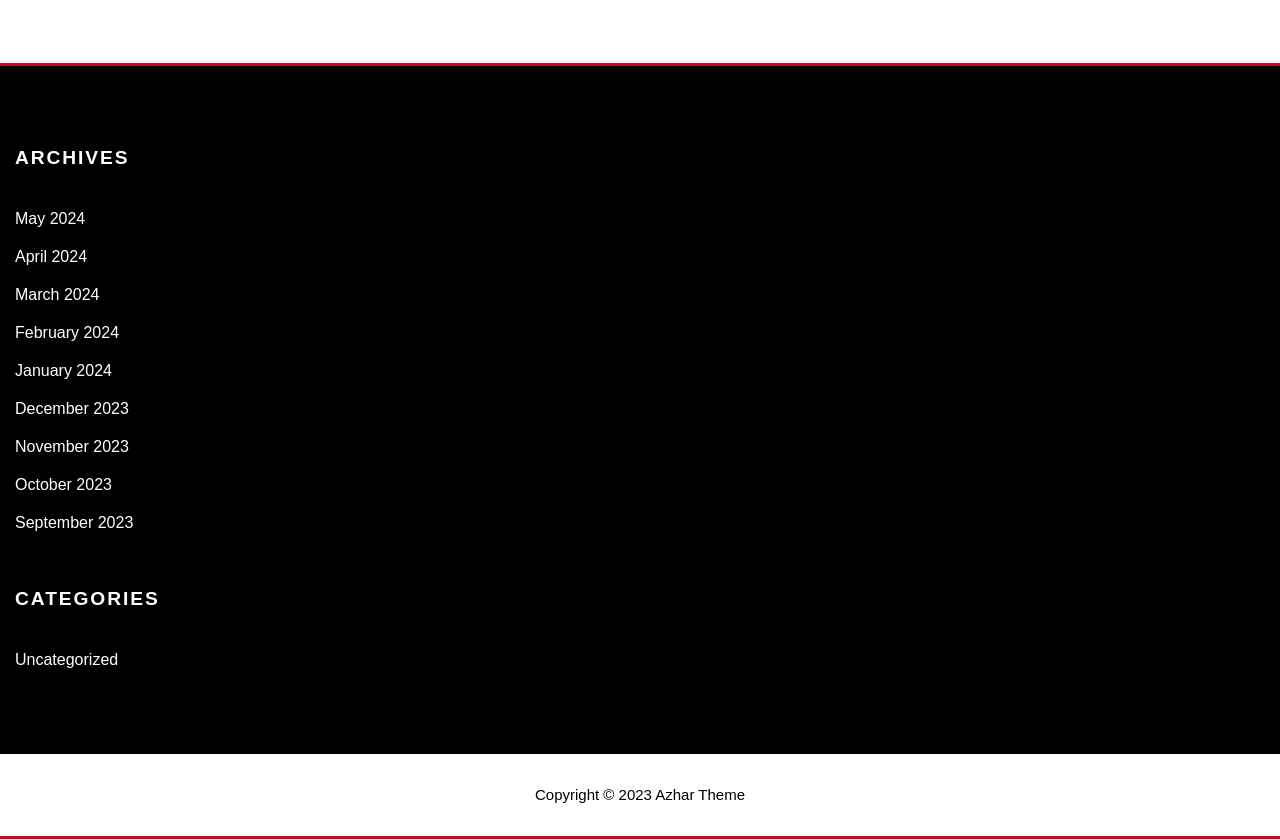Locate the bounding box coordinates of the region to be clicked to comply with the following instruction: "view uncategorized". The coordinates must be four float numbers between 0 and 1, in the form [left, top, right, bottom].

[0.012, 0.776, 0.092, 0.796]